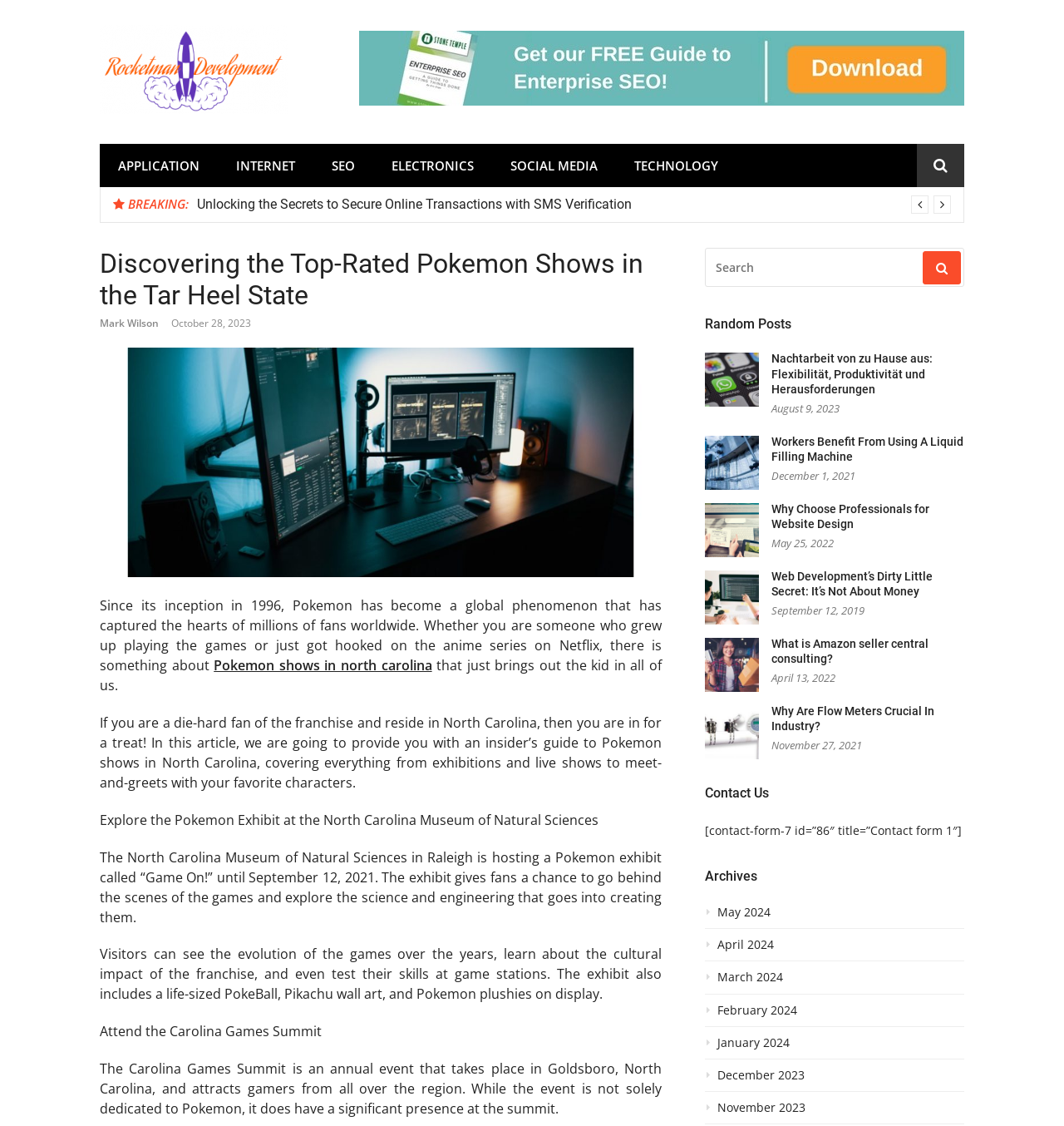Please identify the bounding box coordinates of the area I need to click to accomplish the following instruction: "Search for something".

[0.662, 0.22, 0.906, 0.255]